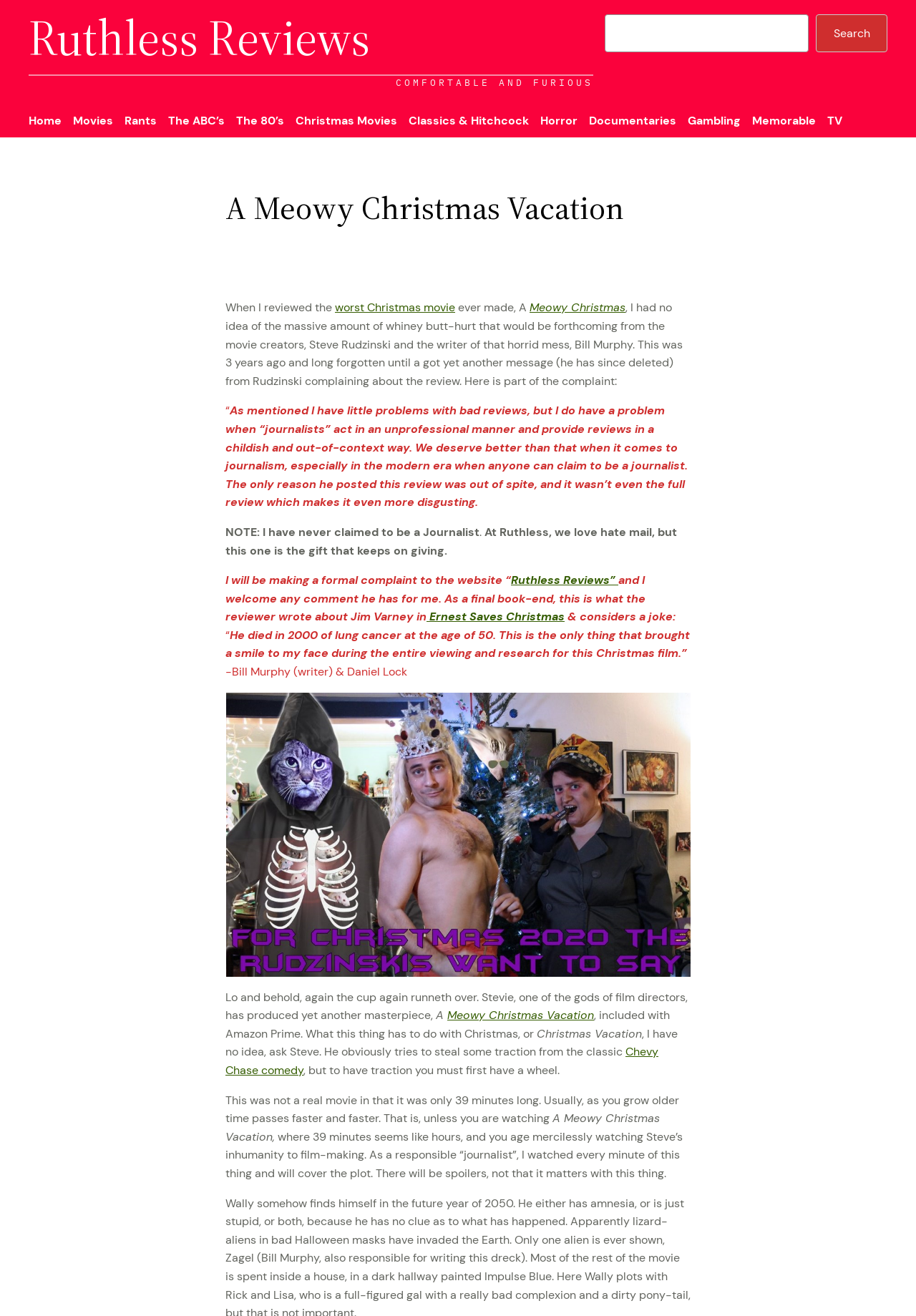Illustrate the webpage's structure and main components comprehensively.

This webpage is about a movie review of "A Meowy Christmas Vacation" on a website called Ruthless Reviews. At the top of the page, there is a navigation bar with links to different sections of the website, including Home, Movies, Rants, and more. Below the navigation bar, there is a search bar with a search button.

The main content of the page is a review of the movie "A Meowy Christmas Vacation". The review is written in a sarcastic and humorous tone, with the author criticizing the movie and its creators. The review includes quotes from the movie's creators, including a complaint about the author's review.

The review is divided into several paragraphs, with some paragraphs containing links to other movies or websites. There is also an image on the page, but its content is not described.

The author of the review mentions that they received a complaint from the movie's creator, Steve Rudzinski, about their review, and includes a quote from the complaint. The author also responds to the complaint, saying that they are not a journalist and do not claim to be one.

Overall, the webpage is a humorous and sarcastic review of a movie, with a focus on the author's negative opinion of the film and its creators.